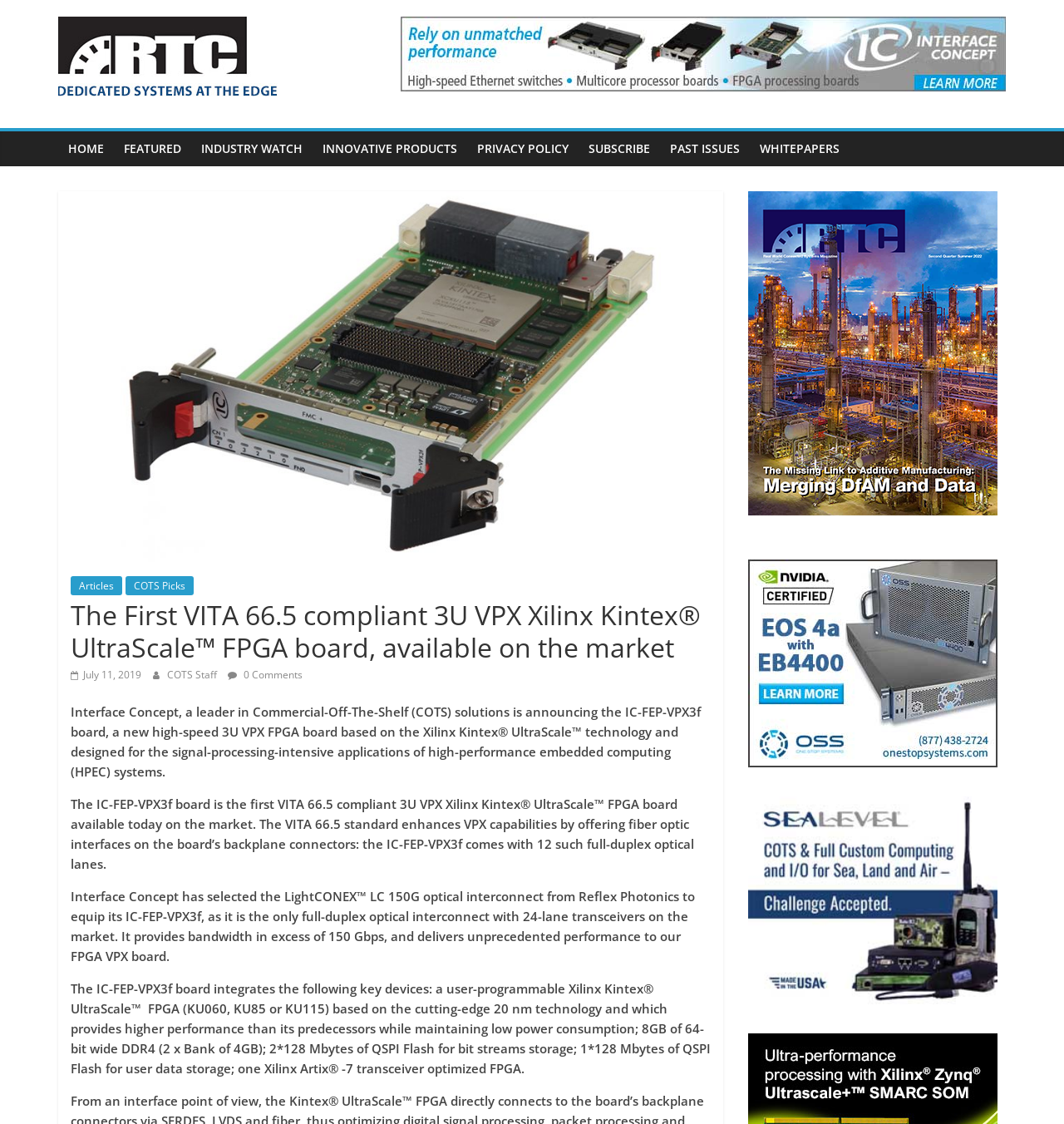Please respond to the question using a single word or phrase:
What type of FPGA is used in the IC-FEP-VPX3f board?

Xilinx Kintex UltraScale